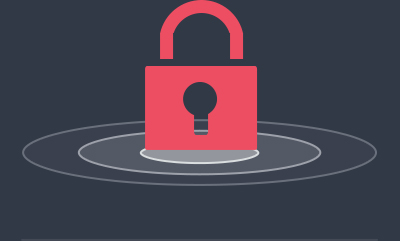Describe all the elements and aspects of the image comprehensively.

The image features a visually striking padlock, designed in a modern and minimalistic style. The padlock is depicted in a vibrant pink color, set against a dark gray background that enhances its visibility. Surrounding the padlock are concentric circles, subtly suggesting security and protection, echoing the theme of safeguarding access. This imagery is likely associated with a login interface, emphasizing the importance of entering a password to ensure secure access. The overall aesthetic conveys a sense of safety and functionality, aligning with digital security themes often encountered in user authentication processes.